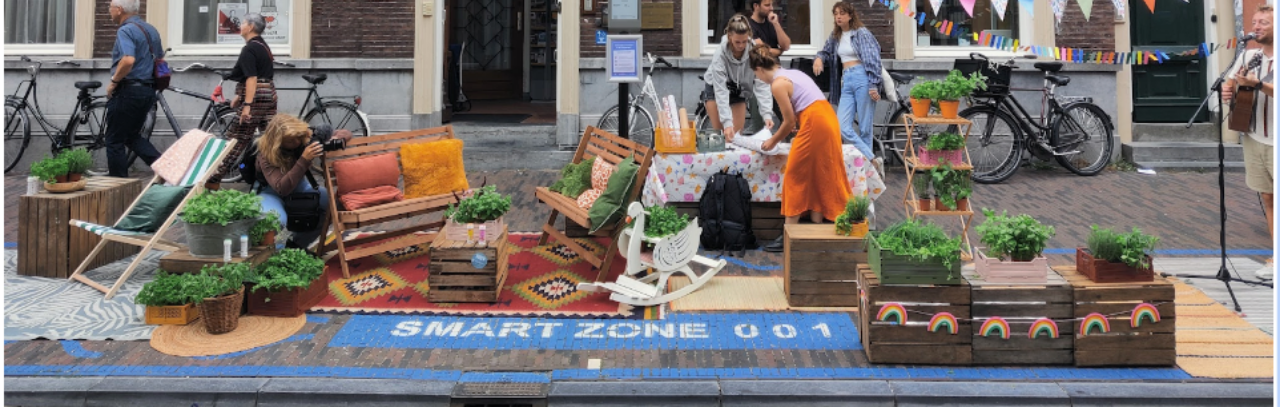What are the seating options made of?
Look at the screenshot and respond with a single word or phrase.

Natural materials